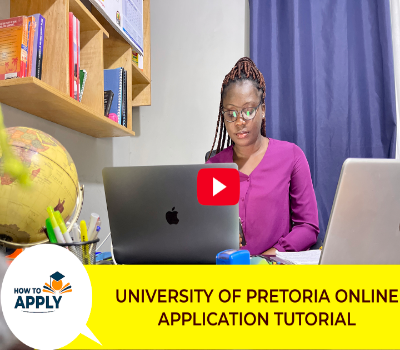Respond with a single word or phrase:
What is the context of the globe in the scene?

International context